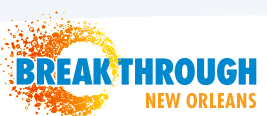What is the main mission of 'Breakthrough New Orleans'?
Please use the visual content to give a single word or phrase answer.

Student success and educational empowerment